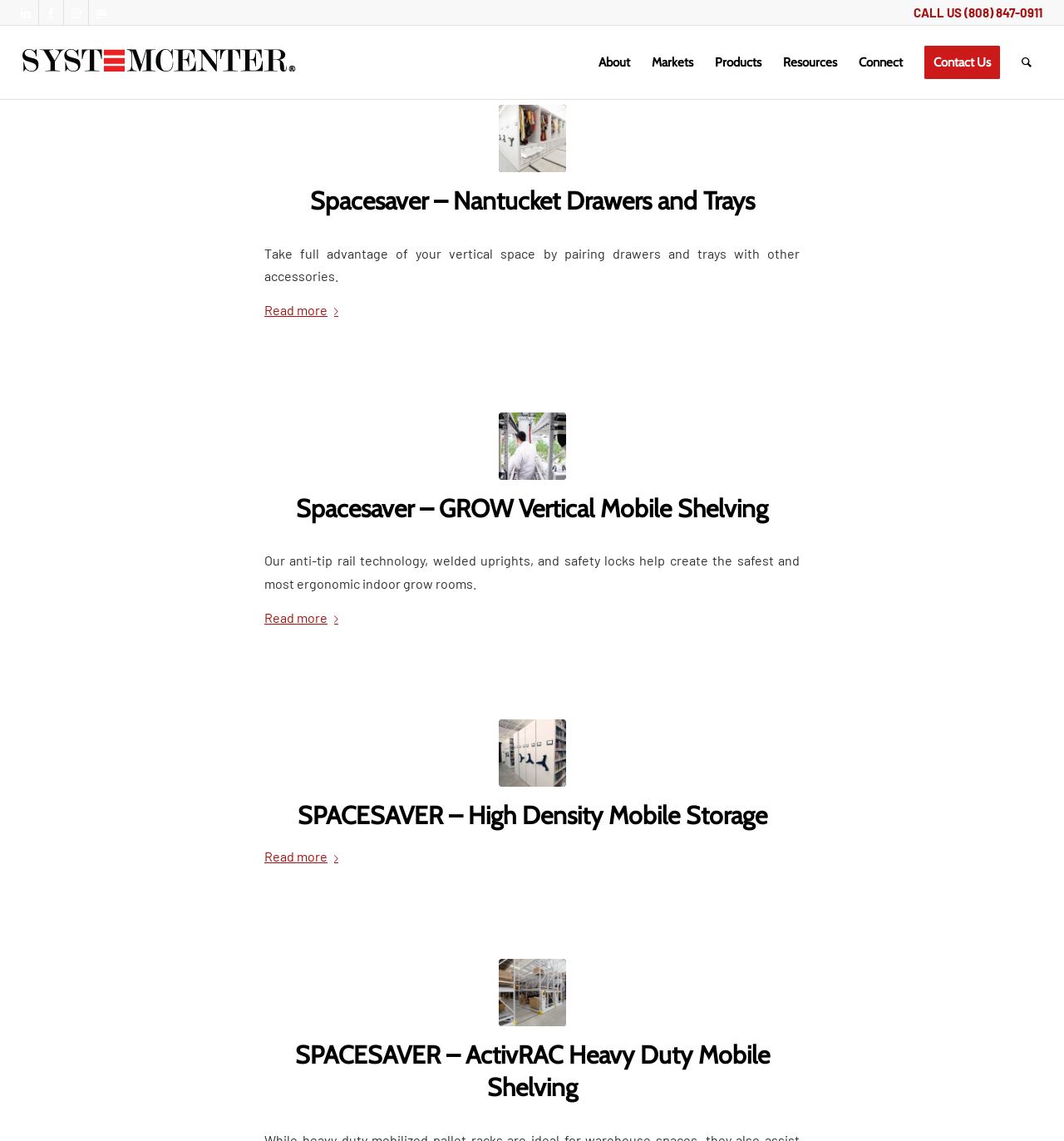Please identify the bounding box coordinates for the region that you need to click to follow this instruction: "Learn more about Spacesaver – GROW Vertical Mobile Shelving".

[0.248, 0.531, 0.324, 0.553]